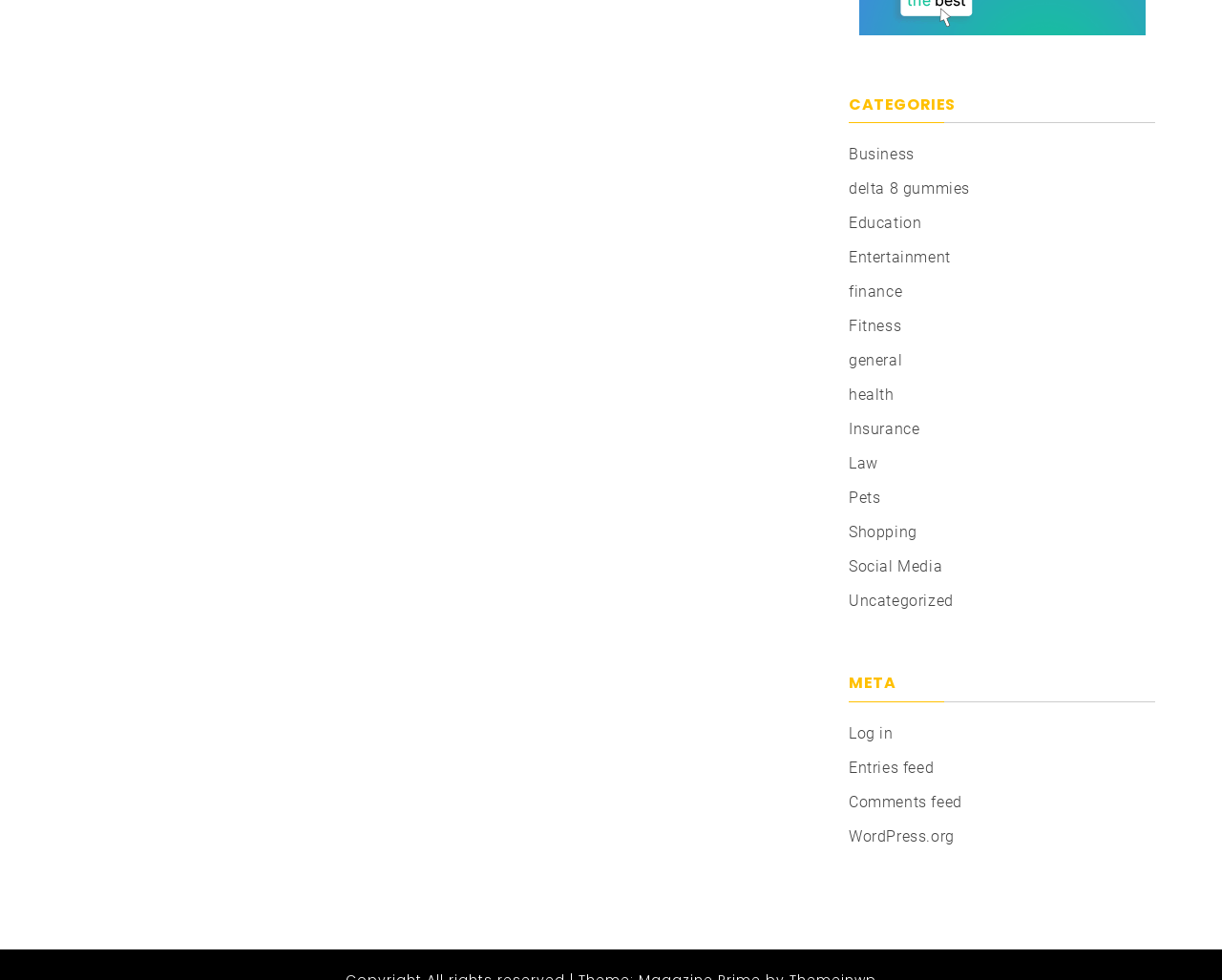What is the position of the 'META' section?
Could you please answer the question thoroughly and with as much detail as possible?

Based on the bounding box coordinates of the 'META' heading, I can see that it is located at [0.695, 0.689, 0.945, 0.717], which suggests that it is positioned at the bottom right of the webpage.